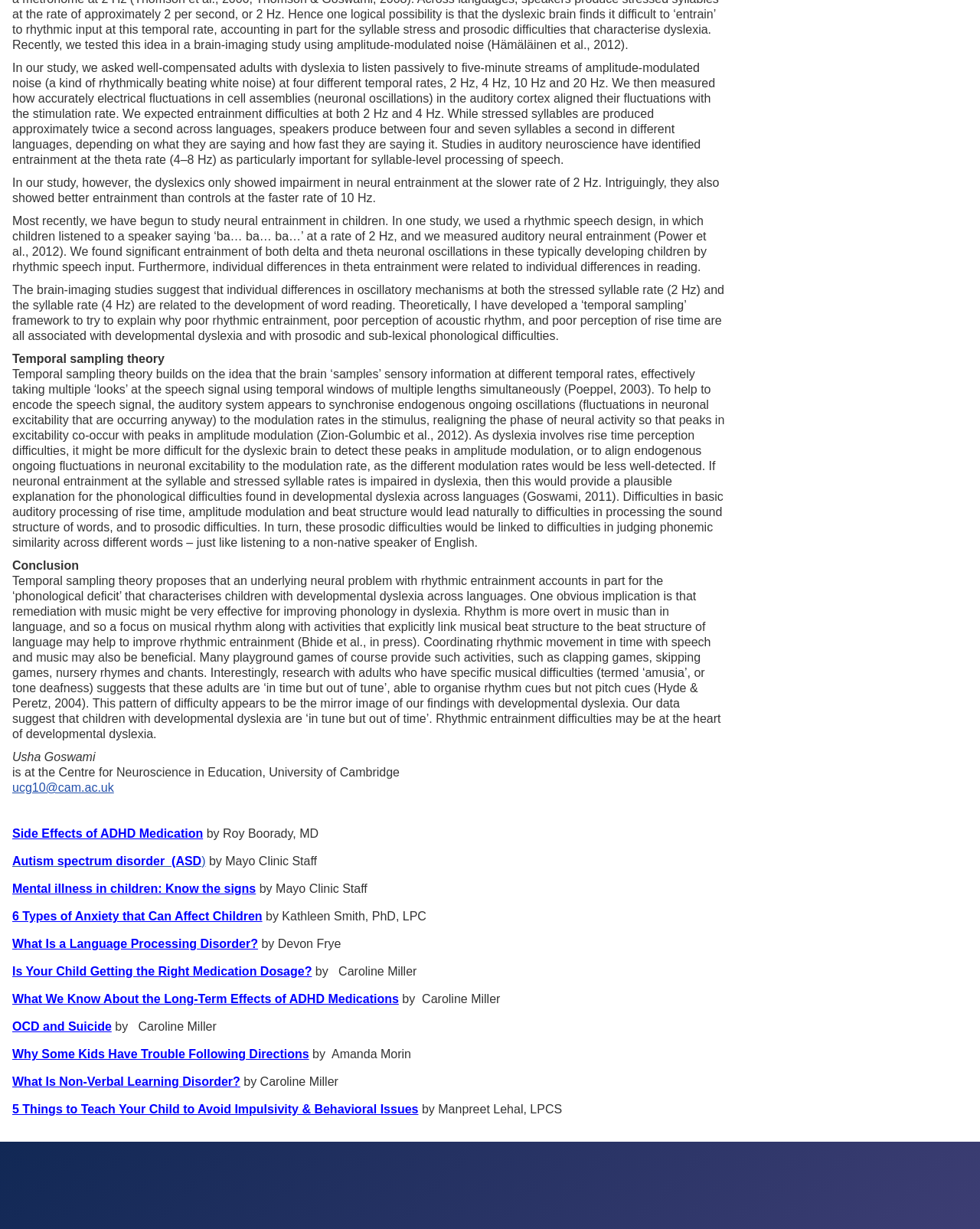Who is the author of the text?
Look at the image and respond to the question as thoroughly as possible.

The author of the text is Usha Goswami, who is affiliated with the Centre for Neuroscience in Education at the University of Cambridge.